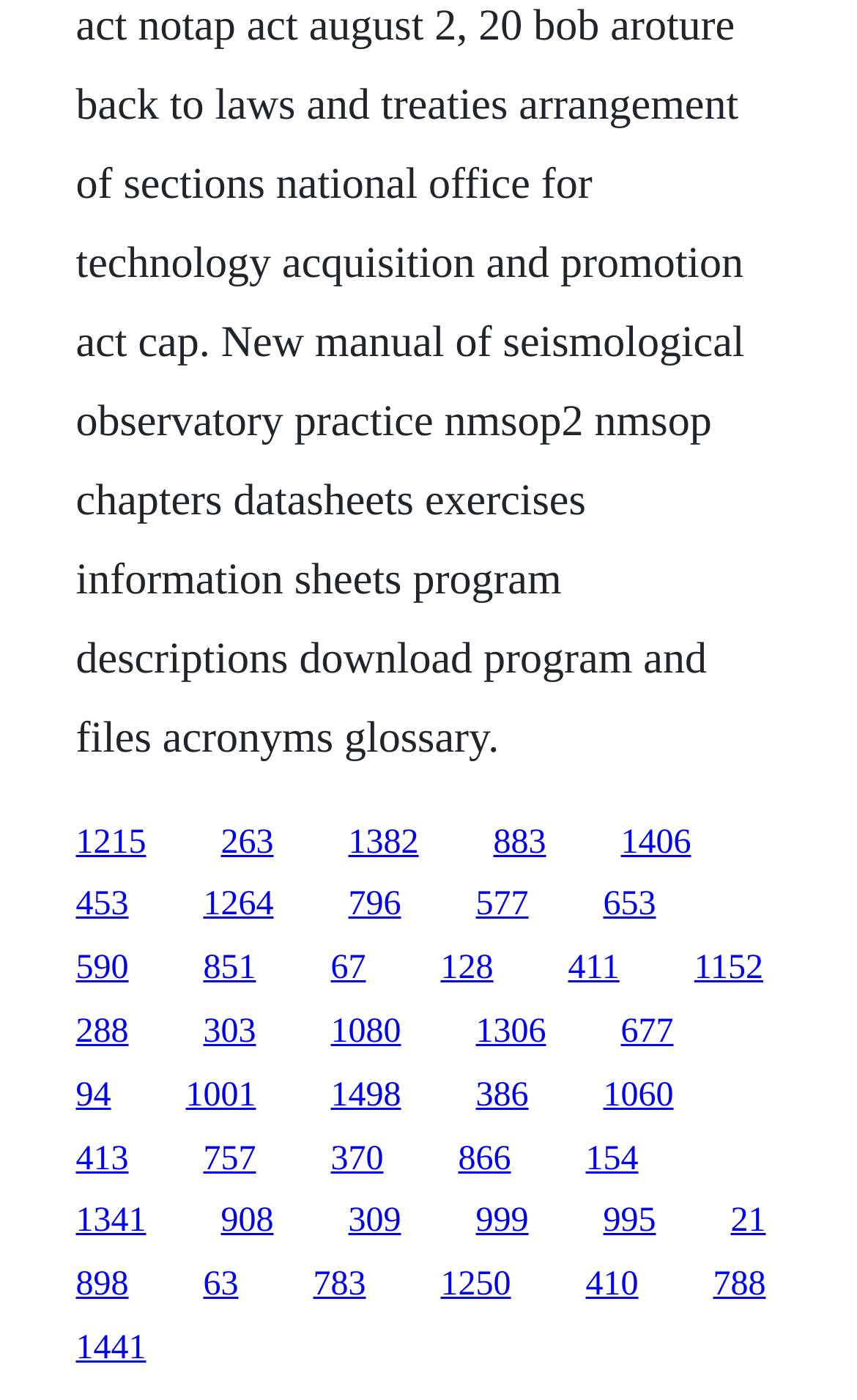What is the horizontal position of the link '677'?
Please respond to the question thoroughly and include all relevant details.

I compared the x1 and x2 coordinates of the link '677' with other links, and its x1 value is 0.724, which is larger than most other links, indicating that it is located at the right side of the webpage.